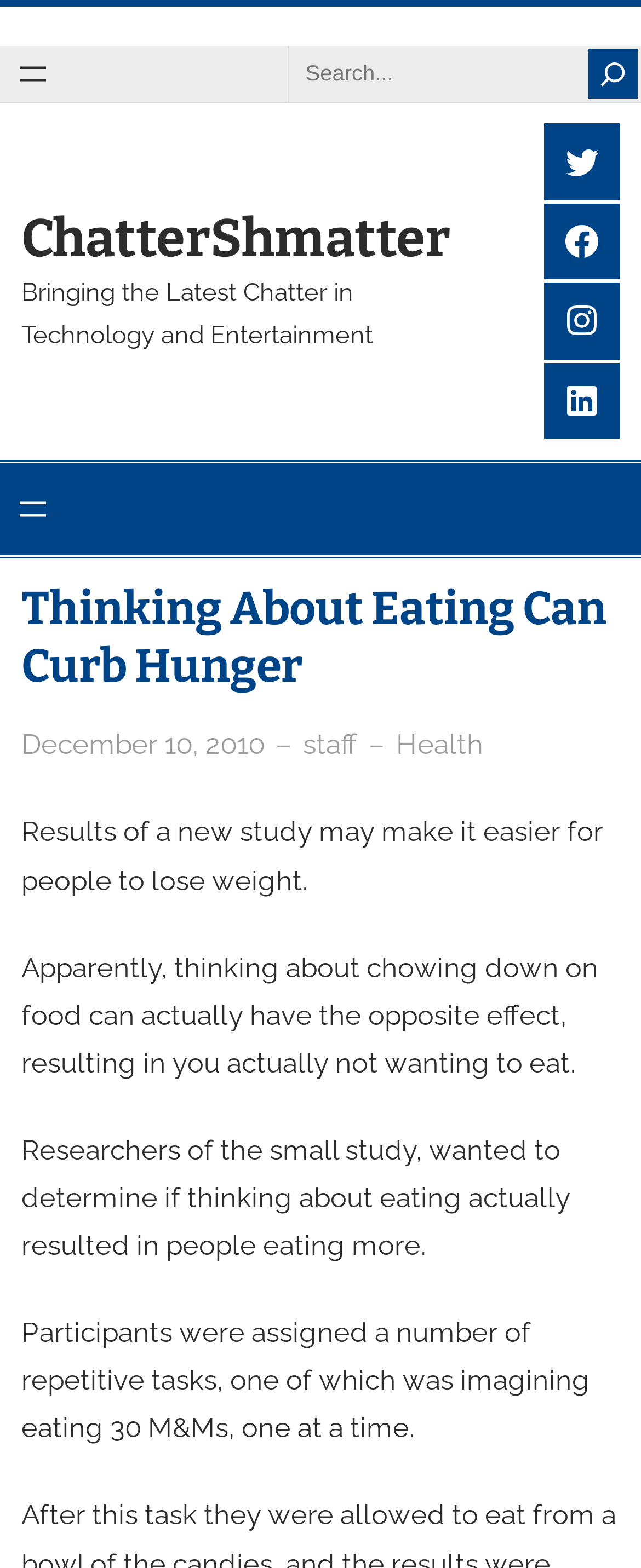Identify the first-level heading on the webpage and generate its text content.

Thinking About Eating Can Curb Hunger